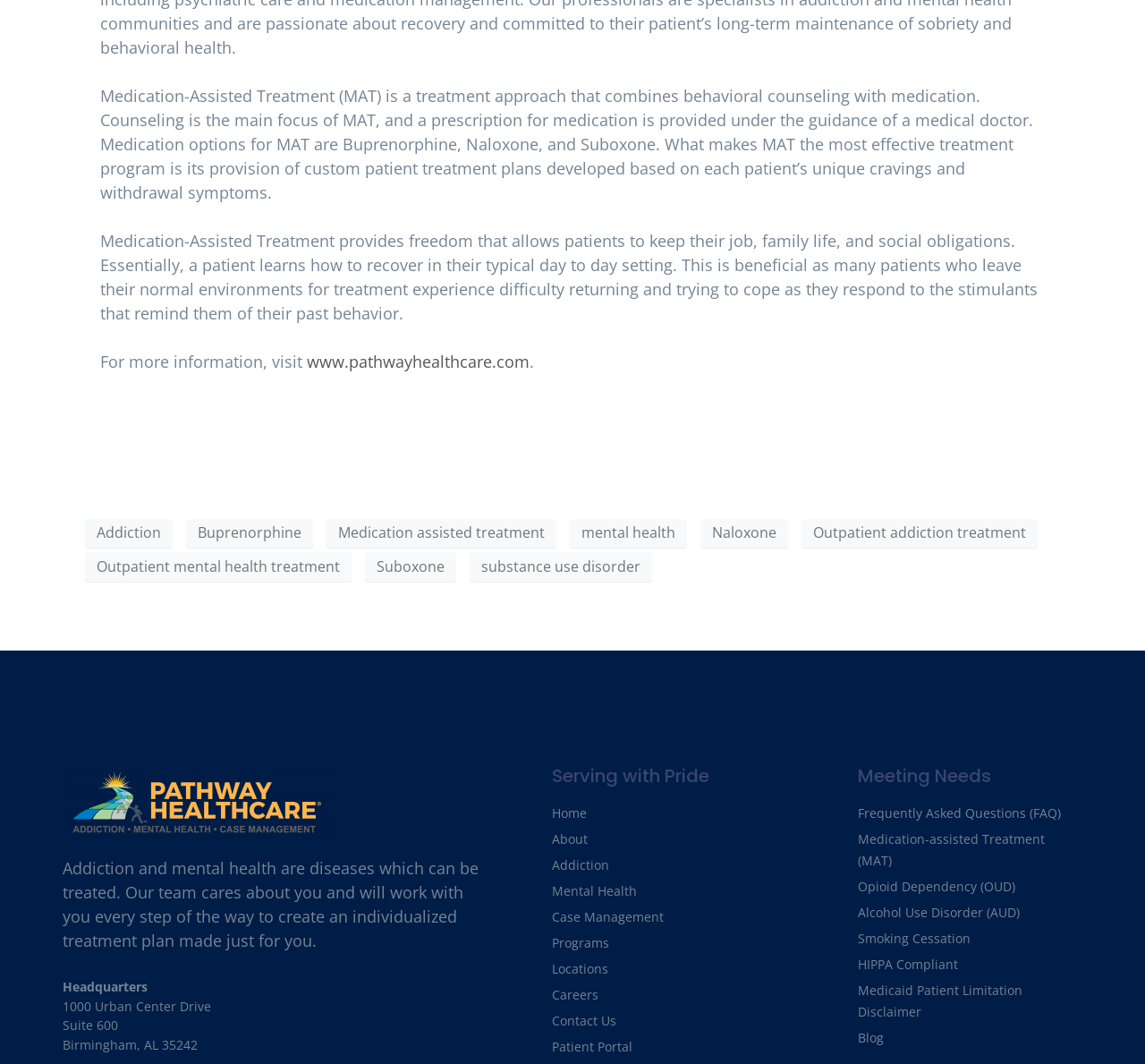Review the image closely and give a comprehensive answer to the question: What is the purpose of custom patient treatment plans?

The text states that 'What makes MAT the most effective treatment program is its provision of custom patient treatment plans developed based on each patient’s unique cravings and withdrawal symptoms.' This implies that the purpose of custom patient treatment plans is to address the individual needs of each patient, specifically their unique cravings and withdrawal symptoms.